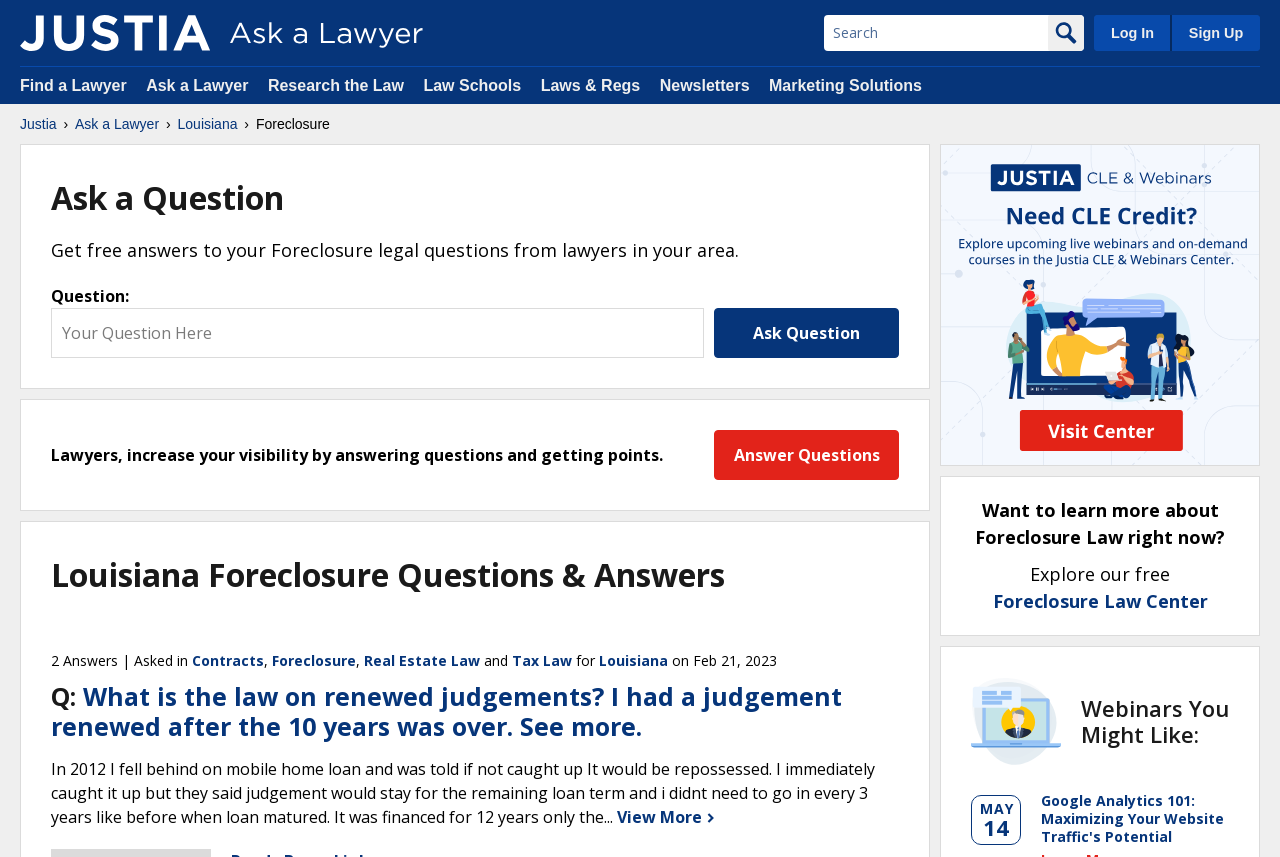Identify the bounding box coordinates of the area you need to click to perform the following instruction: "Find a lawyer".

[0.016, 0.09, 0.099, 0.11]